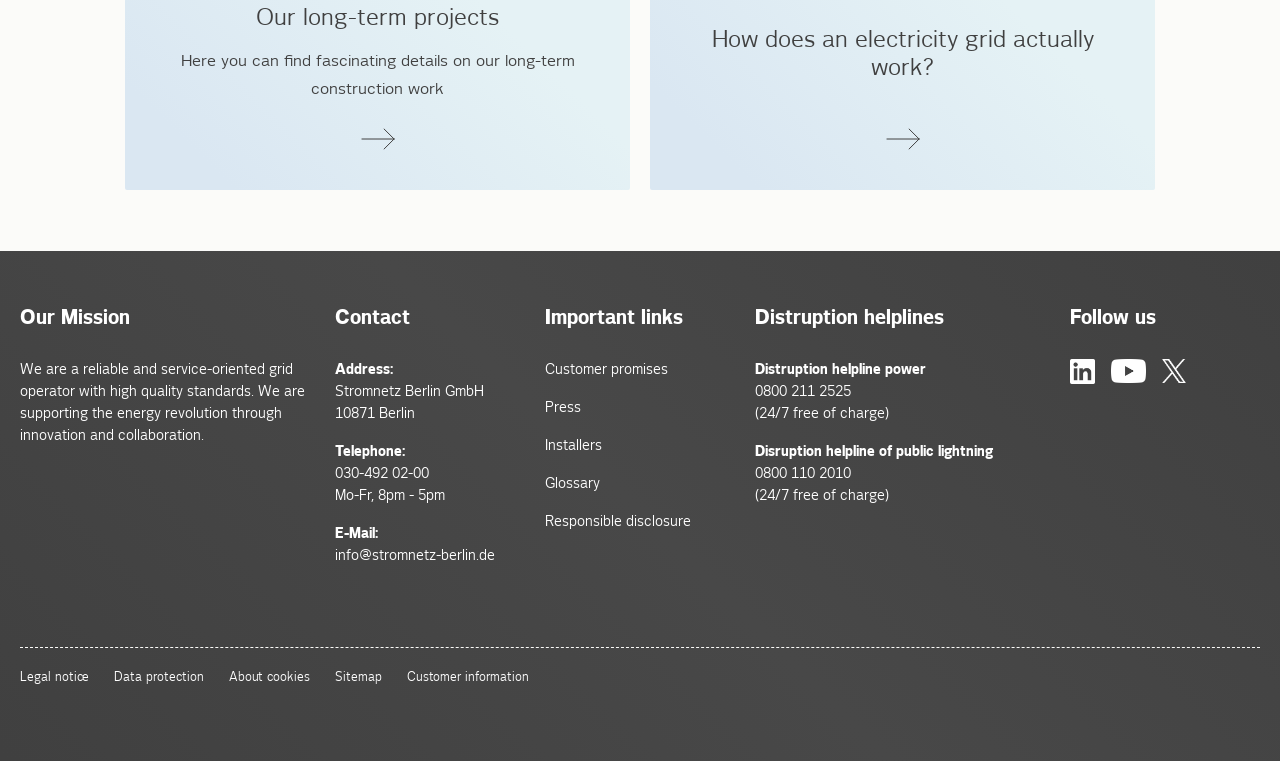Specify the bounding box coordinates (top-left x, top-left y, bottom-right x, bottom-right y) of the UI element in the screenshot that matches this description: Sitemap

[0.262, 0.88, 0.298, 0.9]